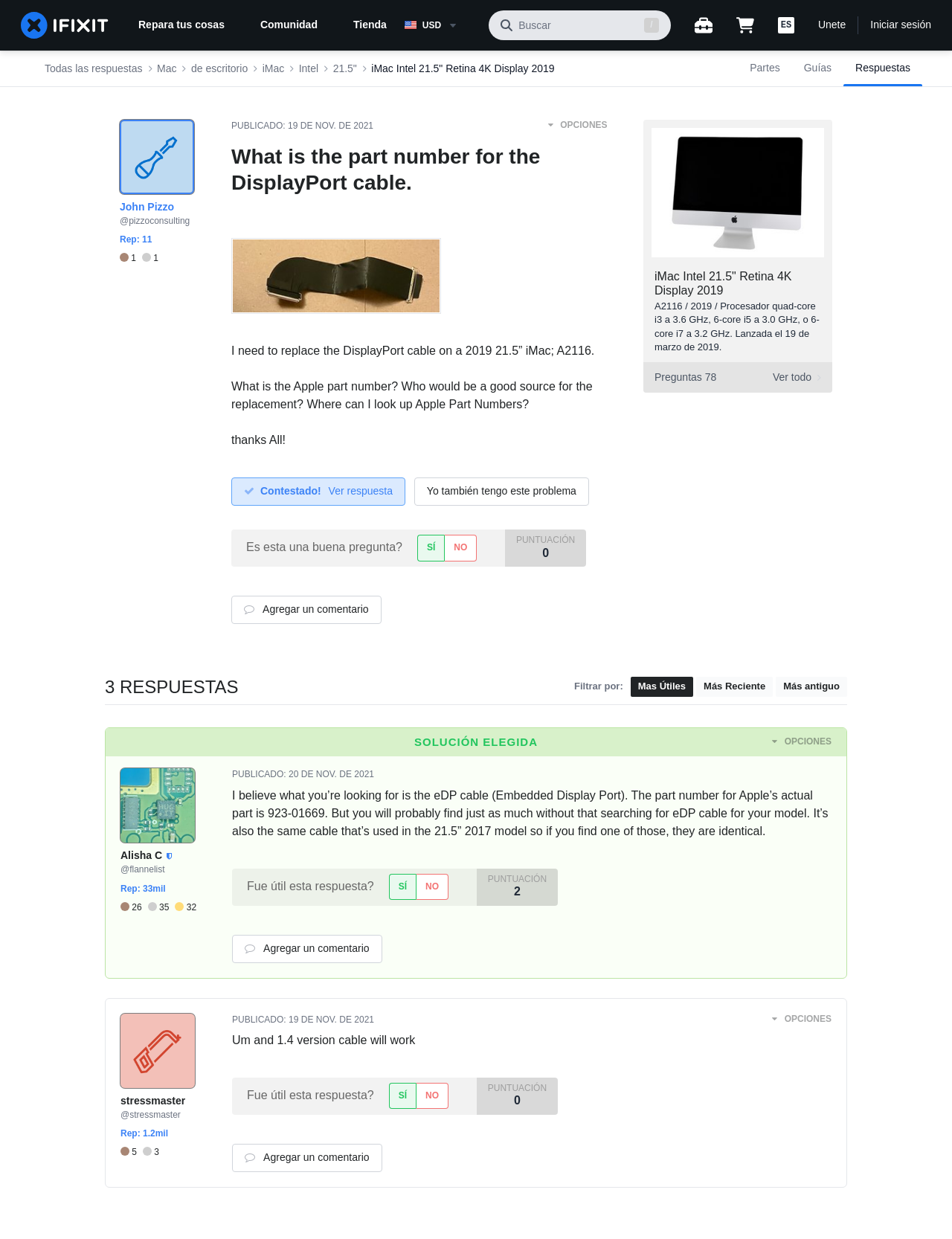Using details from the image, please answer the following question comprehensively:
Who is the author of the question?

I found this answer by looking at the section where the question is asked, and it says 'John Pizzo @pizzoconsulting'. This suggests that John Pizzo is the author of the question.